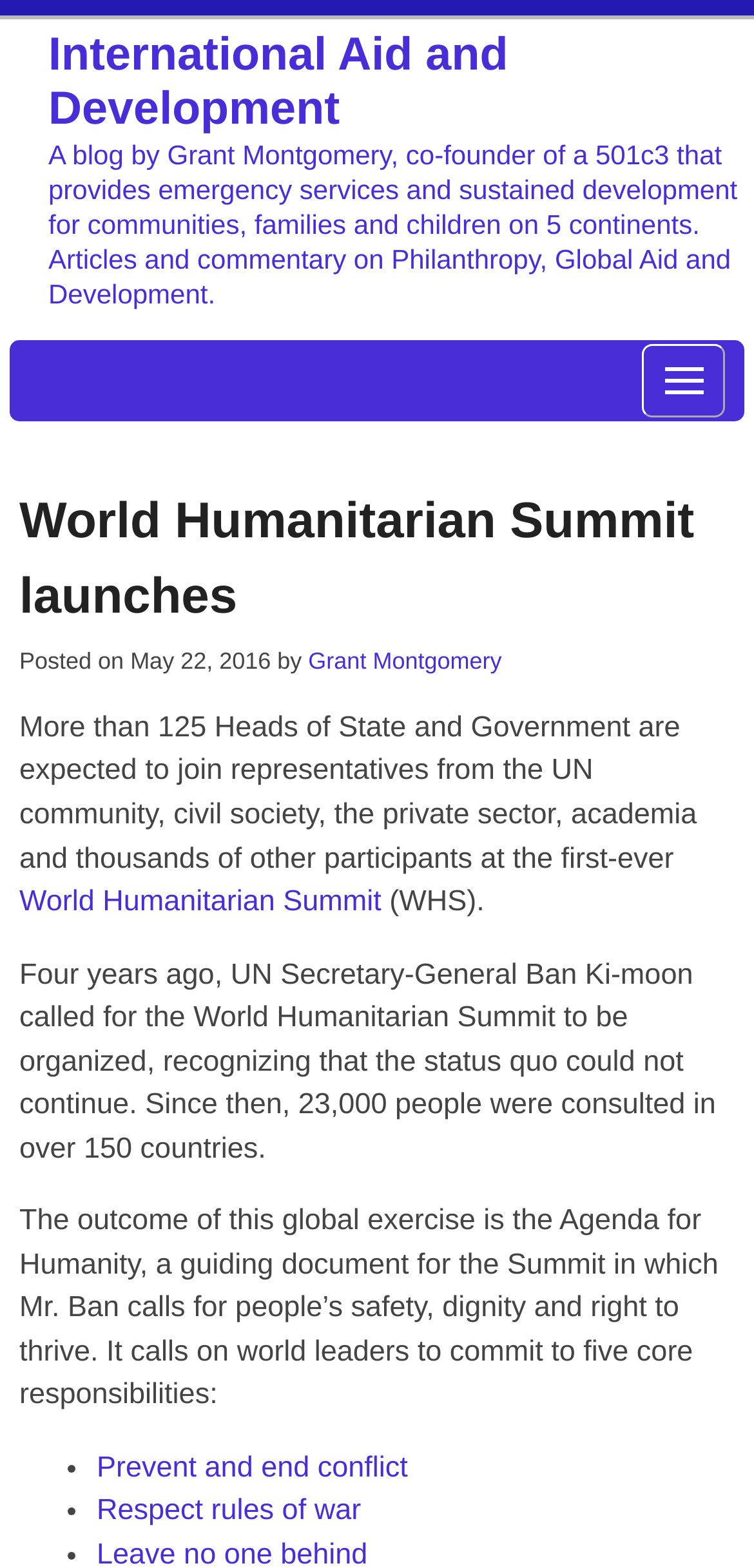What is the primary heading on this webpage?

World Humanitarian Summit launches